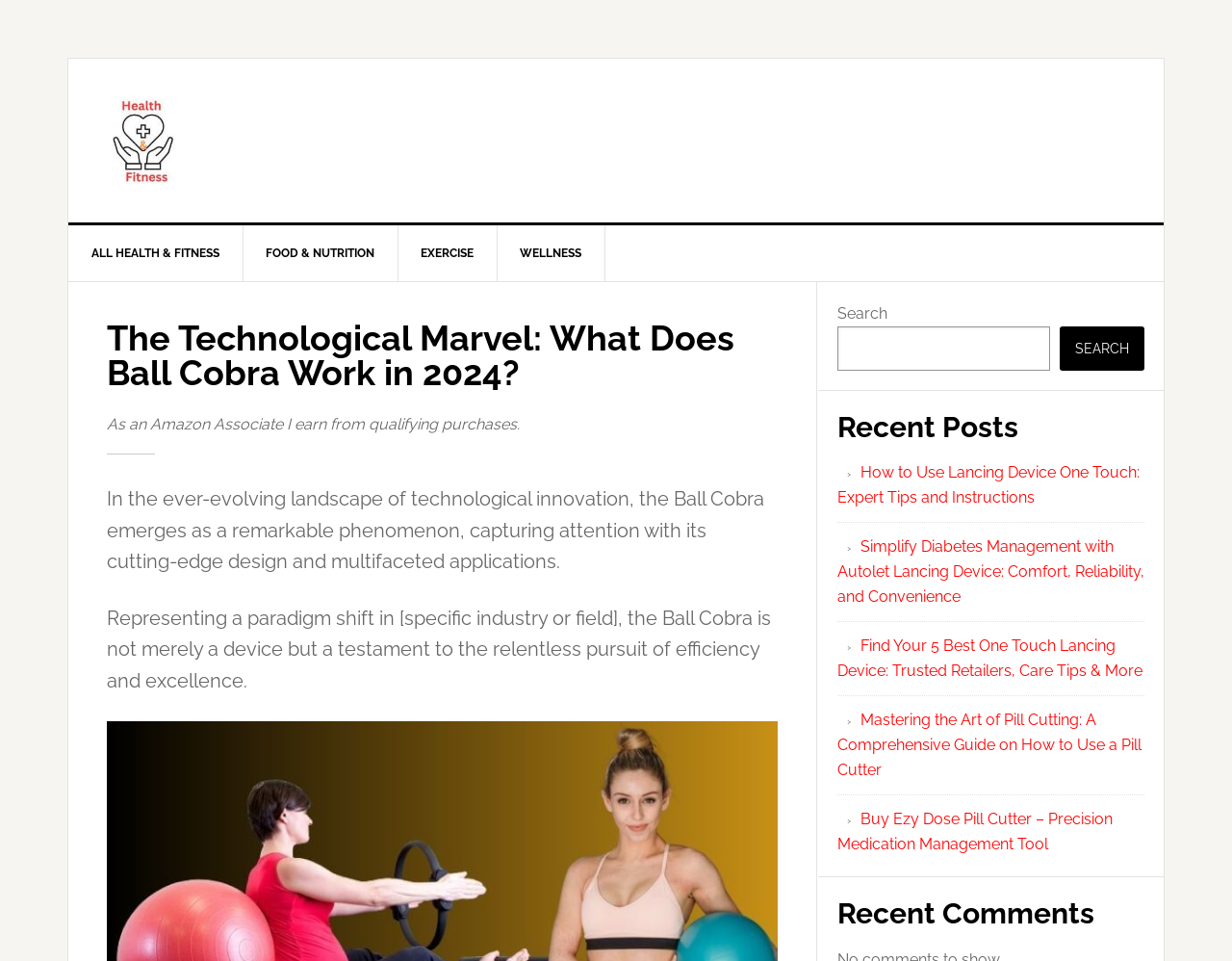Give a detailed explanation of the elements present on the webpage.

The webpage is about the Ball Cobra, a technological marvel, and its operational brilliance. At the top, there are four "Skip to" links, allowing users to navigate to primary navigation, main content, primary sidebar, or footer. 

Below these links, there is a main navigation section with a "HEALTH & FITNESS" link, followed by four sub-links: "ALL HEALTH & FITNESS", "FOOD & NUTRITION", "EXERCISE", and "WELLNESS". 

The main content area has a header with the title "The Technological Marvel: What Does Ball Cobra Work in 2024?". Below the header, there is a disclaimer stating that the author earns from qualifying purchases as an Amazon Associate. 

The main content is divided into two paragraphs. The first paragraph describes the Ball Cobra as a remarkable phenomenon with cutting-edge design and multifaceted applications. The second paragraph explains that the Ball Cobra represents a paradigm shift in a specific industry or field, pursuing efficiency and excellence.

To the right of the main content, there is a primary sidebar with a search bar, a "Recent Posts" section, and a "Recent Comments" section. The search bar has a search box and a "Search" button. The "Recent Posts" section lists five article links, including "How to Use Lancing Device One Touch: Expert Tips and Instructions", "Simplify Diabetes Management with Autolet Lancing Device: Comfort, Reliability, and Convenience", and others.